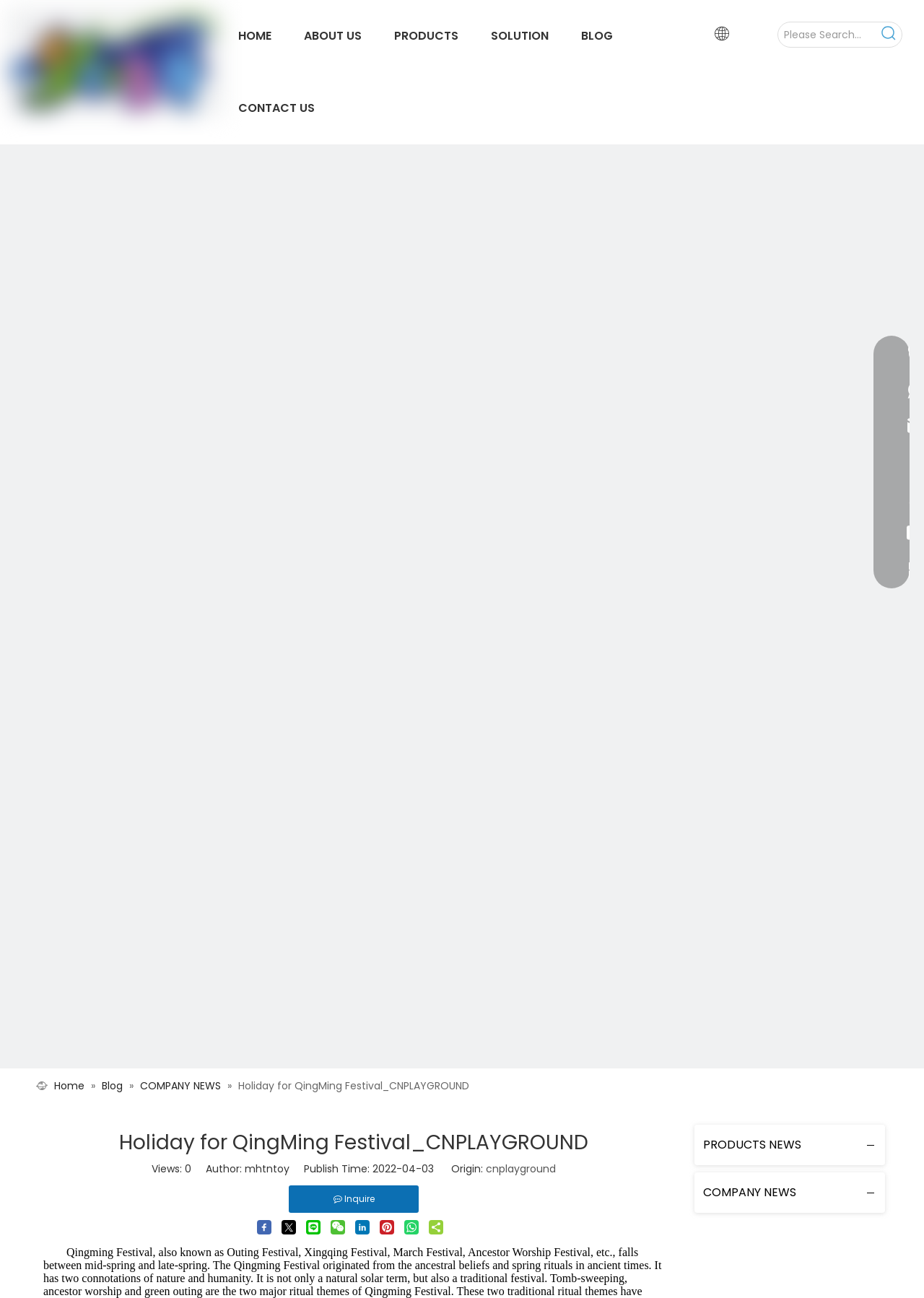Please answer the following question using a single word or phrase: 
What is the topic of the blog post?

QingMing Festival